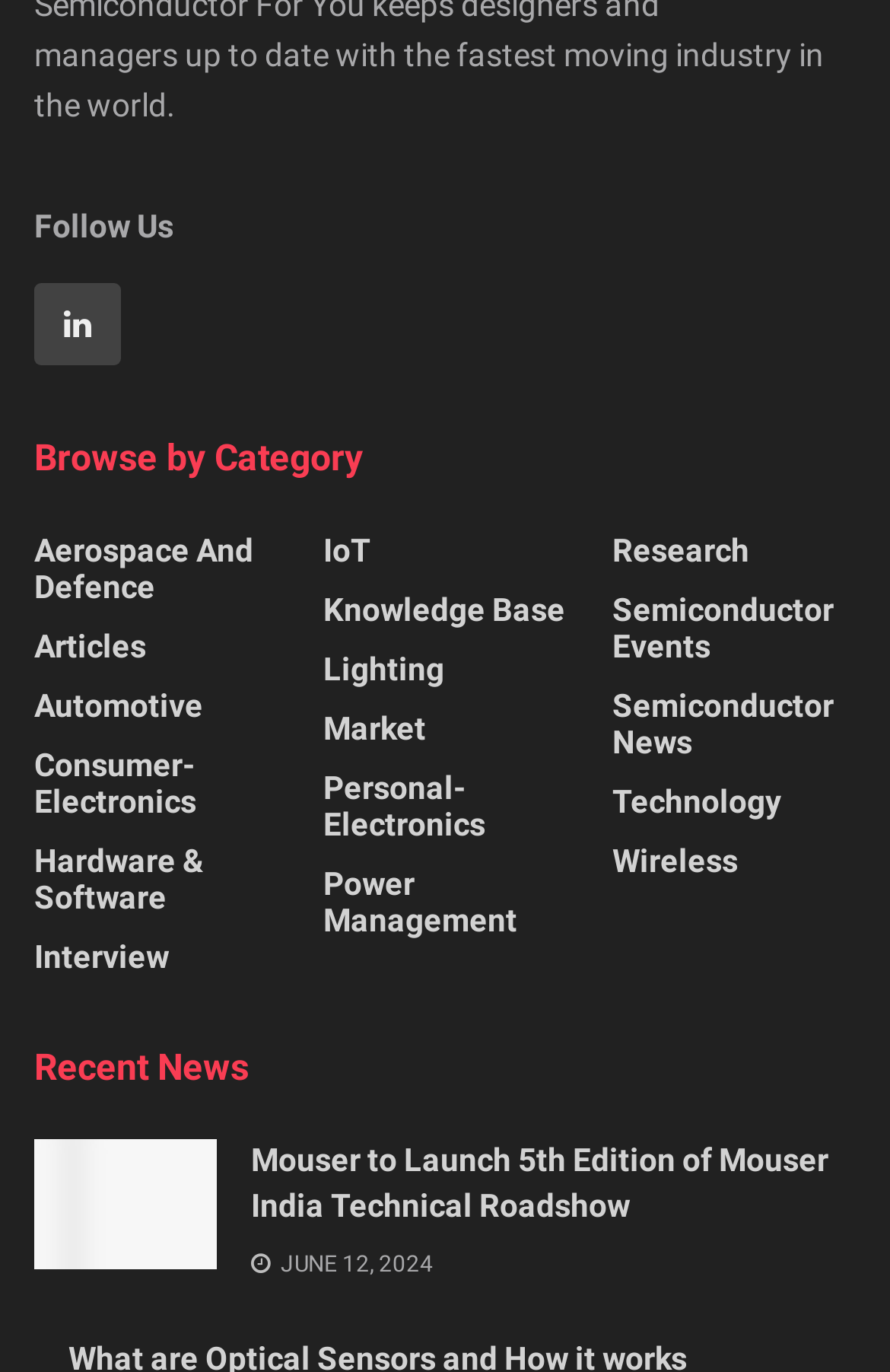Please provide a brief answer to the question using only one word or phrase: 
How many links are there under 'Browse by Category'?

12